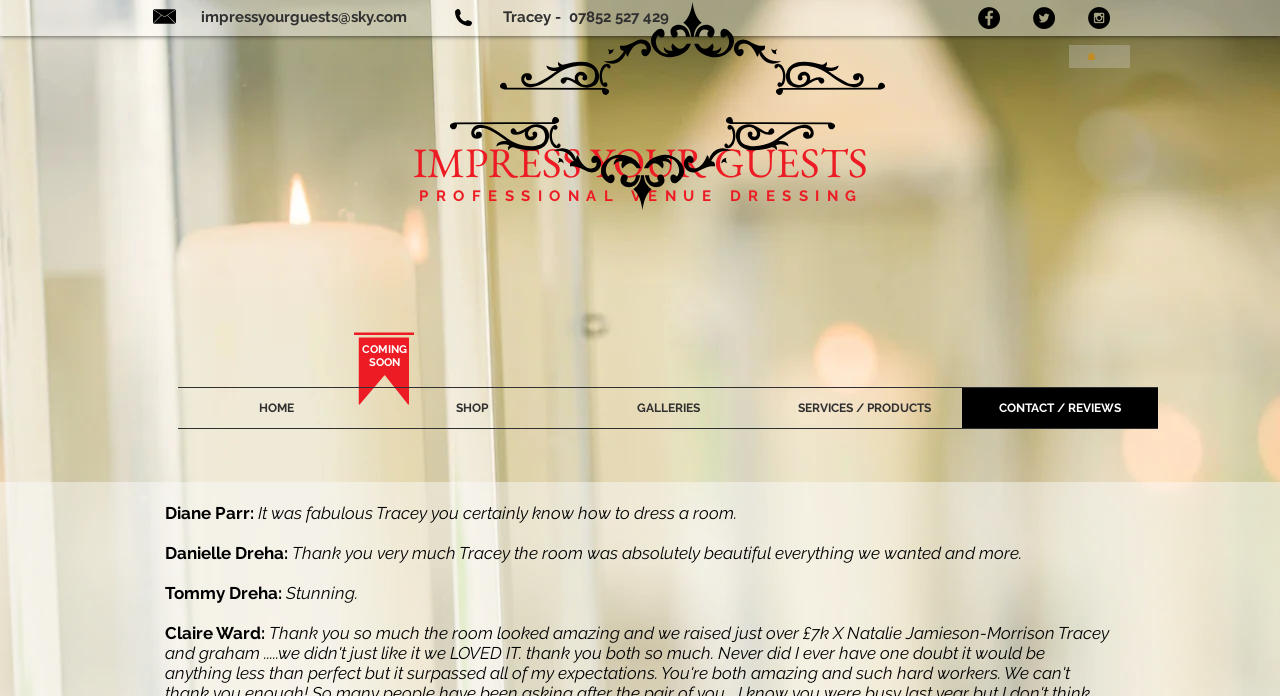How many social media platforms are linked on the webpage?
Please use the image to deliver a detailed and complete answer.

The social media platforms can be found in the top-right corner of the webpage, represented by black circle icons. There are three platforms linked: Facebook, Twitter, and Instagram.